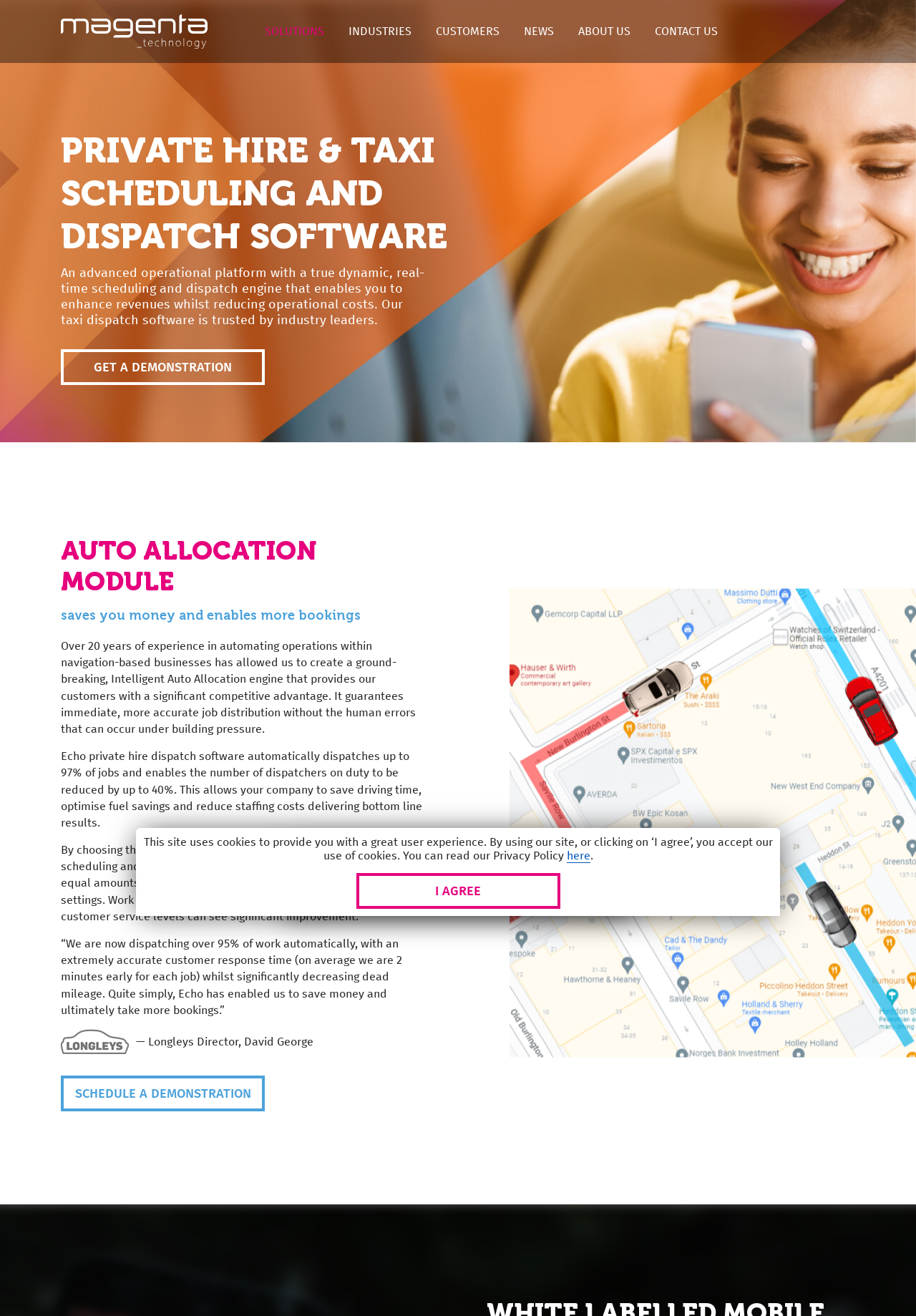Please identify and generate the text content of the webpage's main heading.

PRIVATE HIRE & TAXI SCHEDULING AND
DISPATCH SOFTWARE